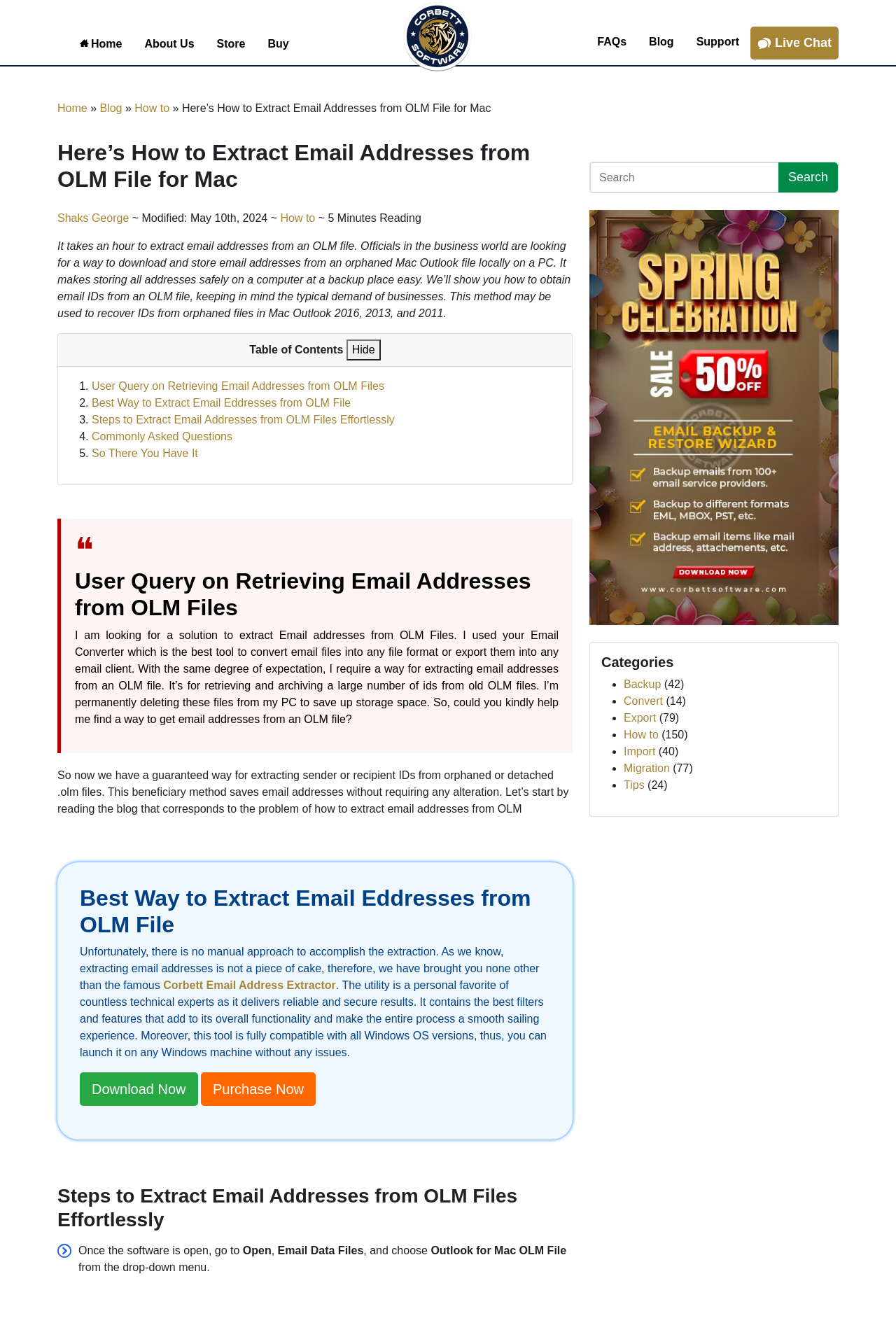What is the category of the blog post under which it is filed?
Give a thorough and detailed response to the question.

The blog post is categorized under 'How to' as it provides a tutorial on extracting email addresses from OLM files. This category is listed in the sidebar of the webpage along with other categories such as Backup, Convert, Export, and more.